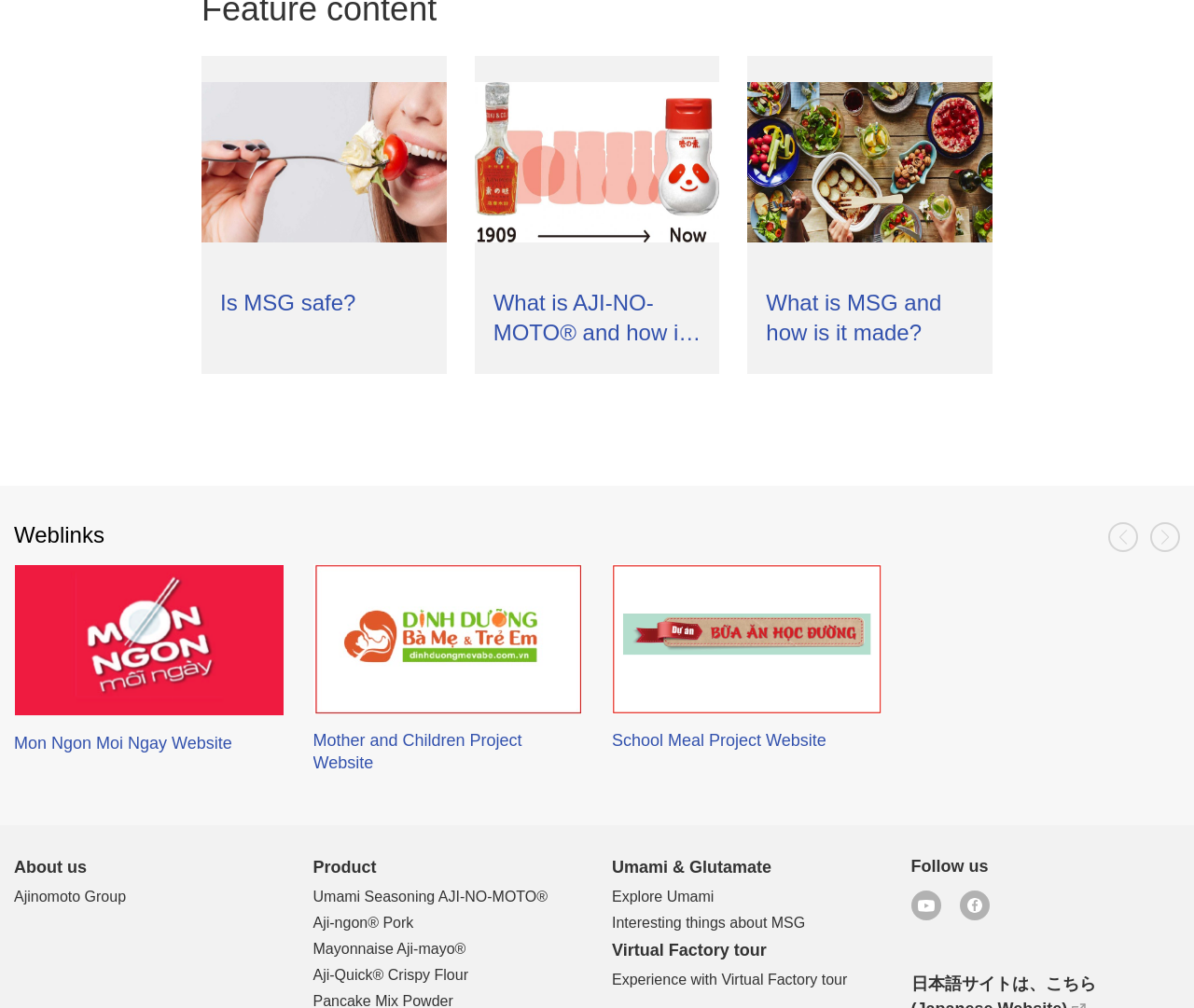Refer to the image and provide an in-depth answer to the question: 
What is the category of the 'Umami Seasoning AJI-NO-MOTO®' link?

The 'Umami Seasoning AJI-NO-MOTO®' link is categorized under the 'Product' section, which suggests that it is a product offered by the company.